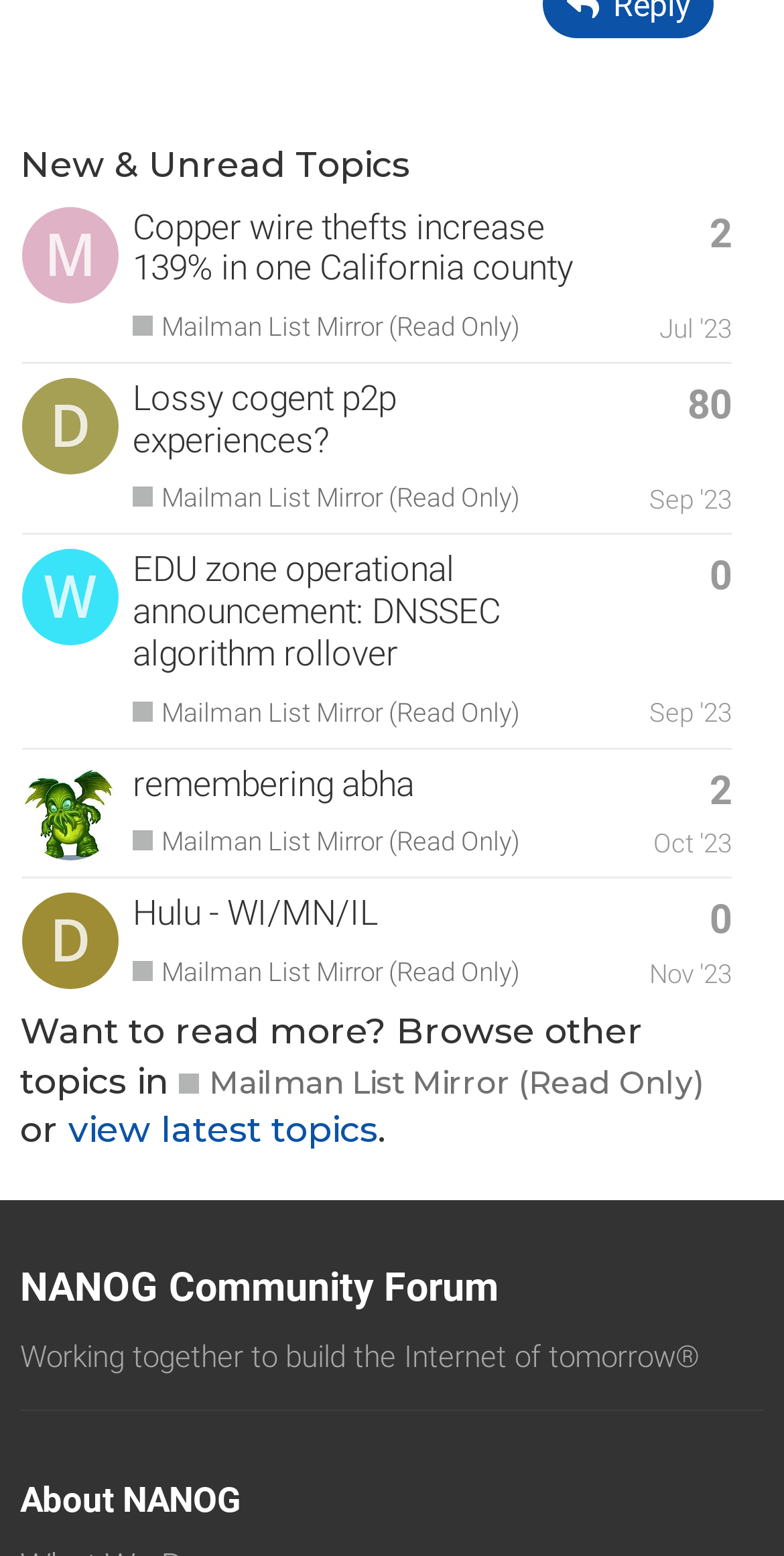Please specify the bounding box coordinates for the clickable region that will help you carry out the instruction: "Learn more about NANOG".

[0.026, 0.951, 0.308, 0.977]